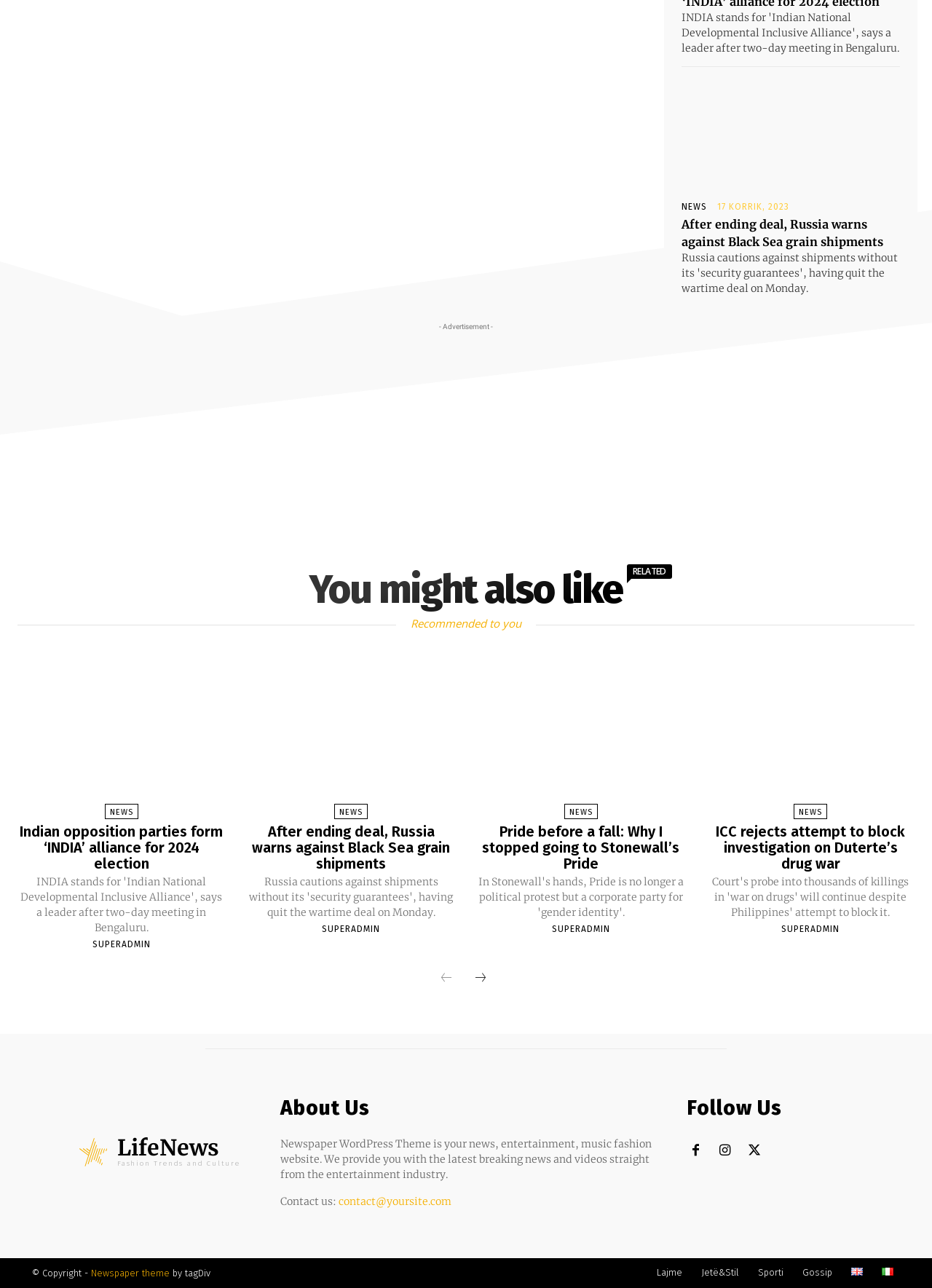Locate the bounding box coordinates of the element that needs to be clicked to carry out the instruction: "Click on the 'acarkalite' link". The coordinates should be given as four float numbers ranging from 0 to 1, i.e., [left, top, right, bottom].

None